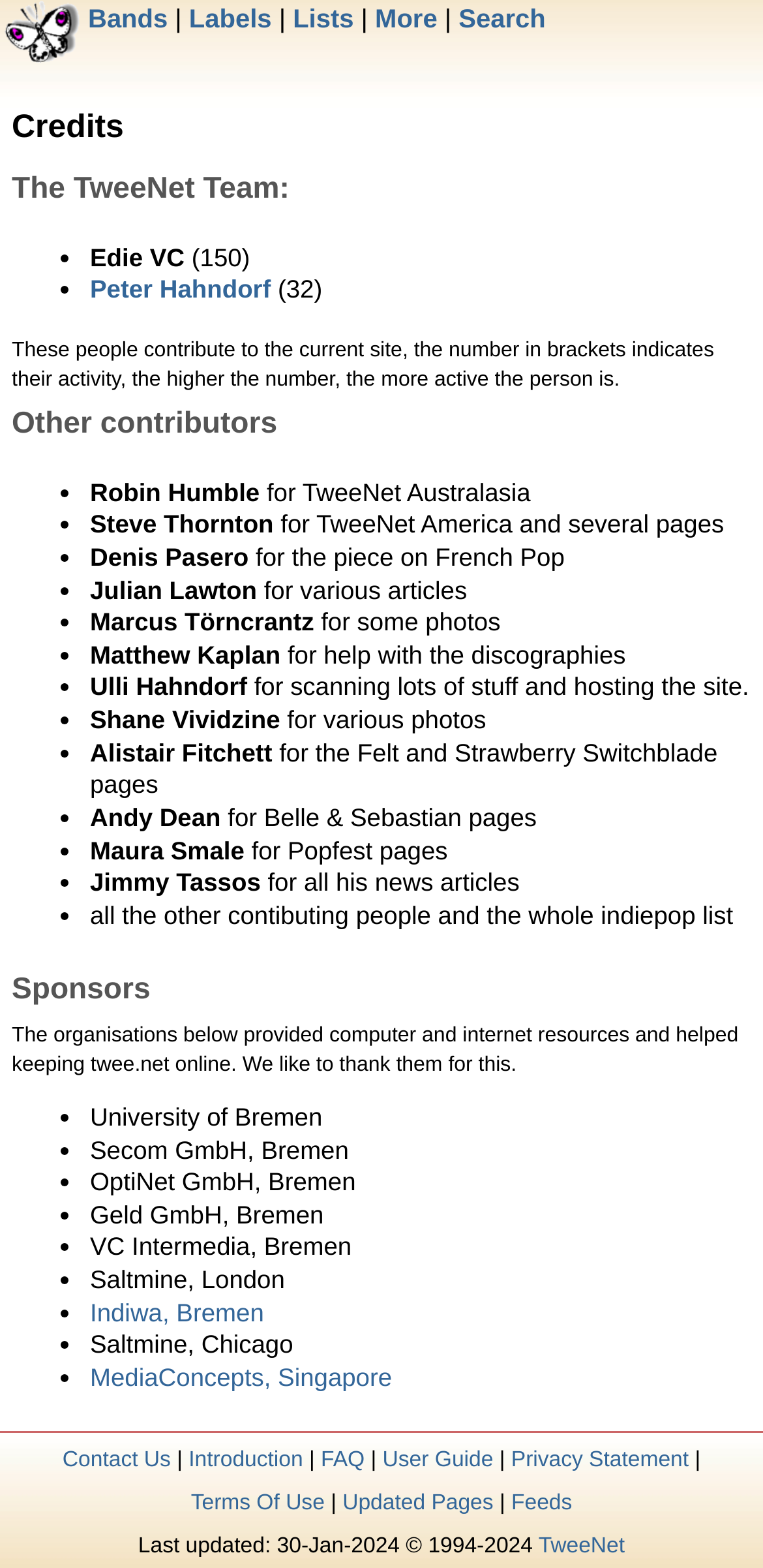What is the role of Ulli Hahndorf?
Based on the image, answer the question with as much detail as possible.

Ulli Hahndorf is listed as a contributor in the 'Other contributors' section, and their role is described as 'for scanning lots of stuff and hosting the site'.